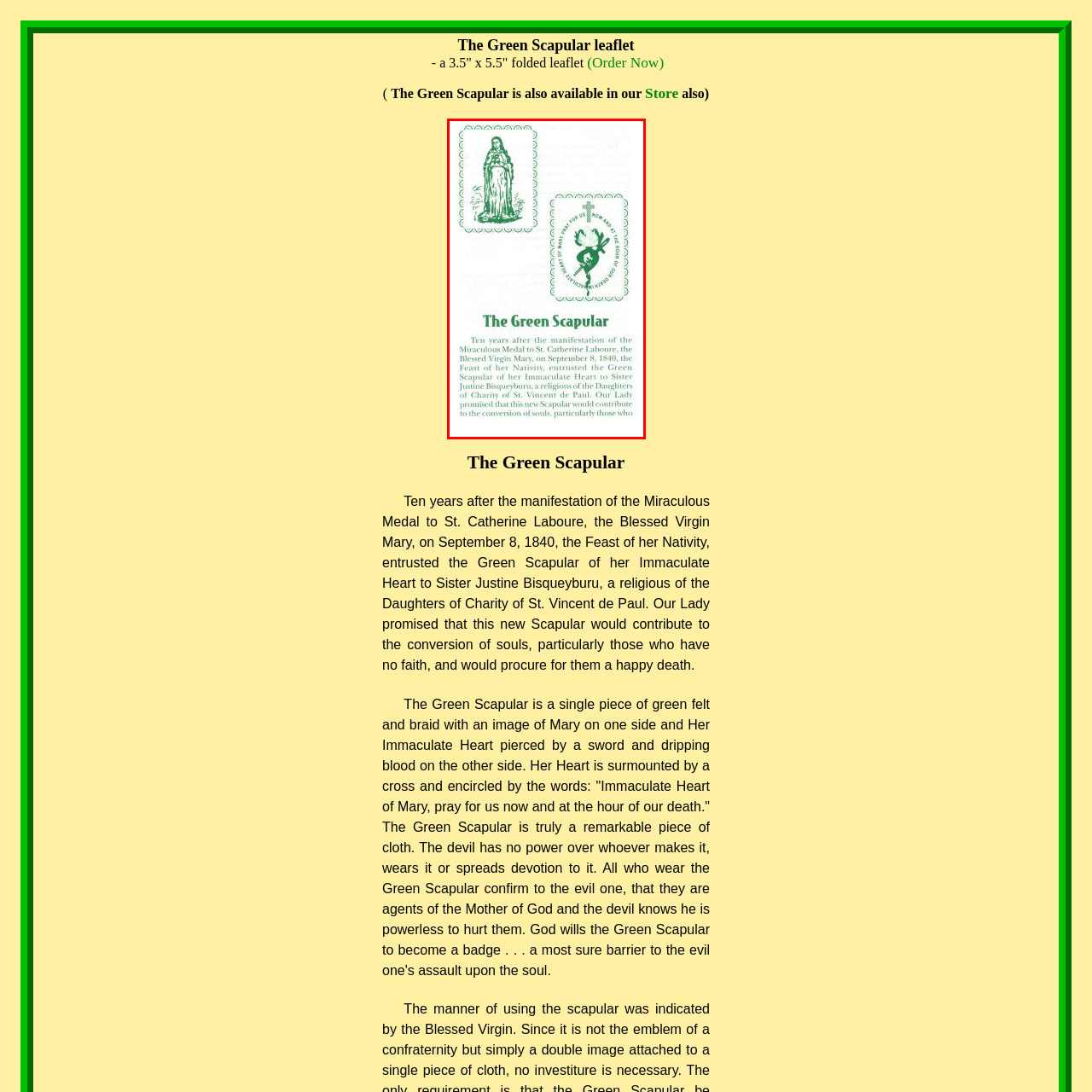Observe the image enclosed by the red rectangle, then respond to the question in one word or phrase:
In what year was the Green Scapular entrusted to Sister Justine Bisqueyburu?

1840